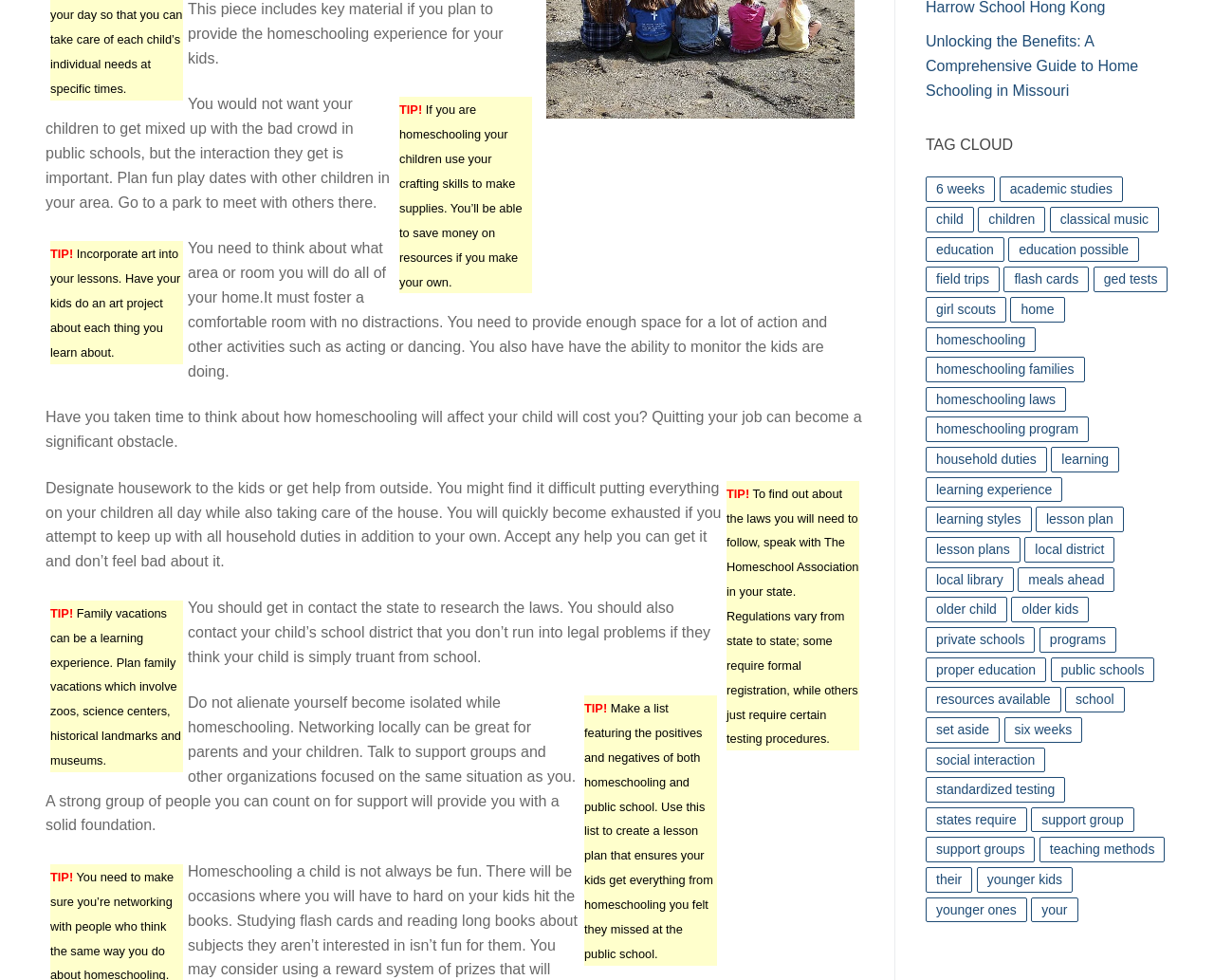Bounding box coordinates are specified in the format (top-left x, top-left y, bottom-right x, bottom-right y). All values are floating point numbers bounded between 0 and 1. Please provide the bounding box coordinate of the region this sentence describes: programs

[0.856, 0.64, 0.92, 0.666]